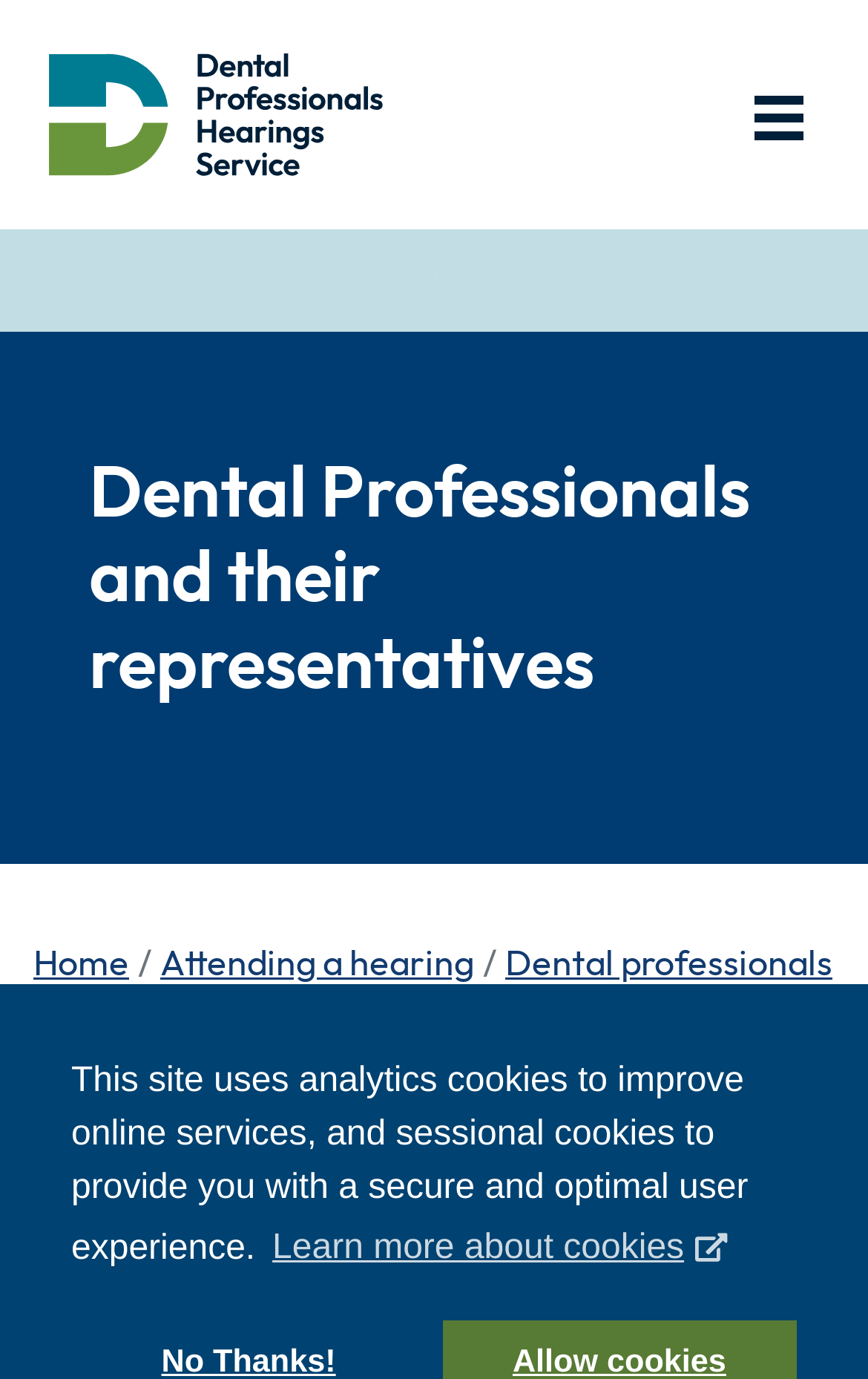Give a concise answer using only one word or phrase for this question:
What is the image on the webpage?

representative